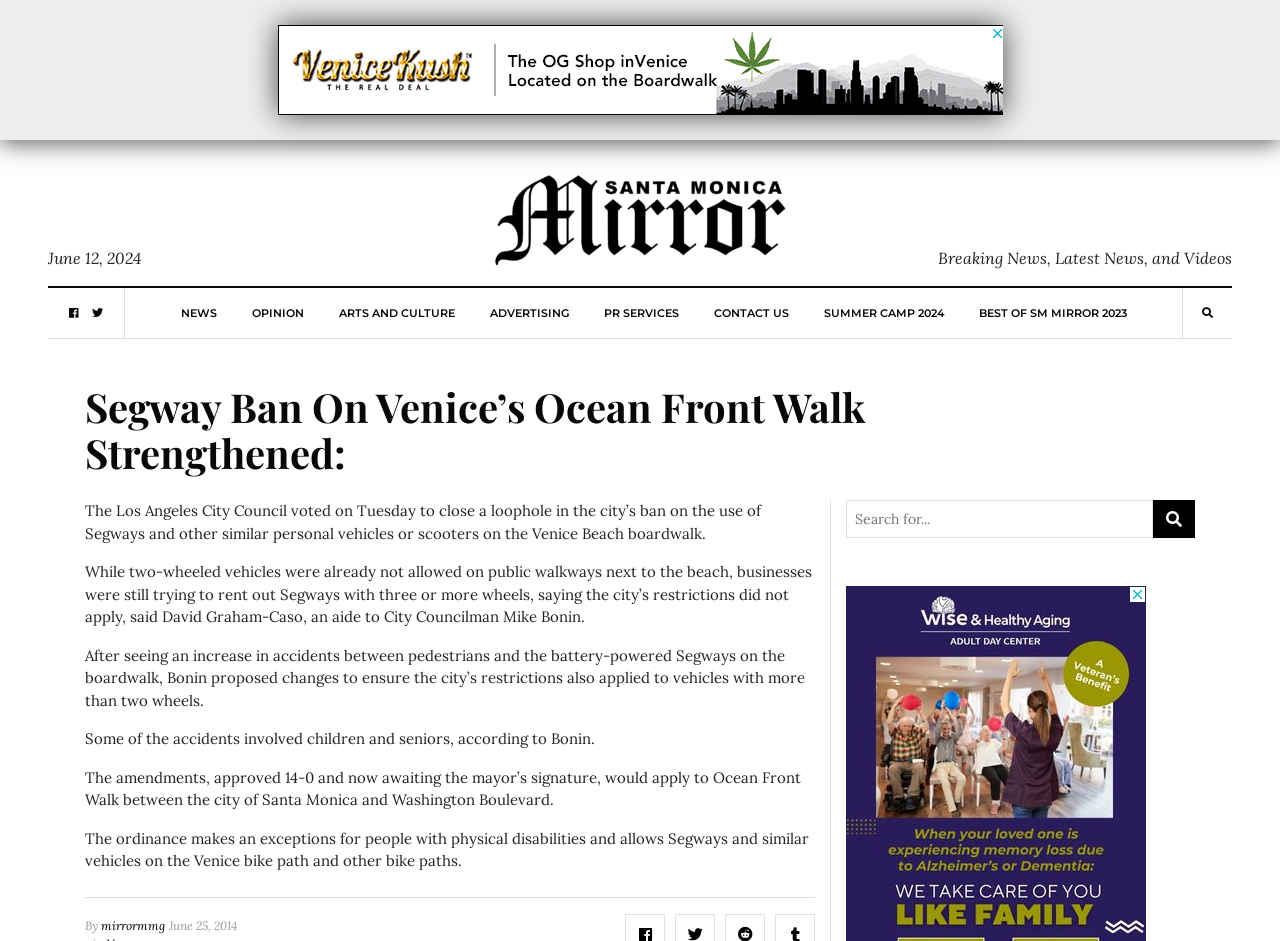Identify and extract the heading text of the webpage.

Segway Ban On Venice’s Ocean Front Walk Strengthened: